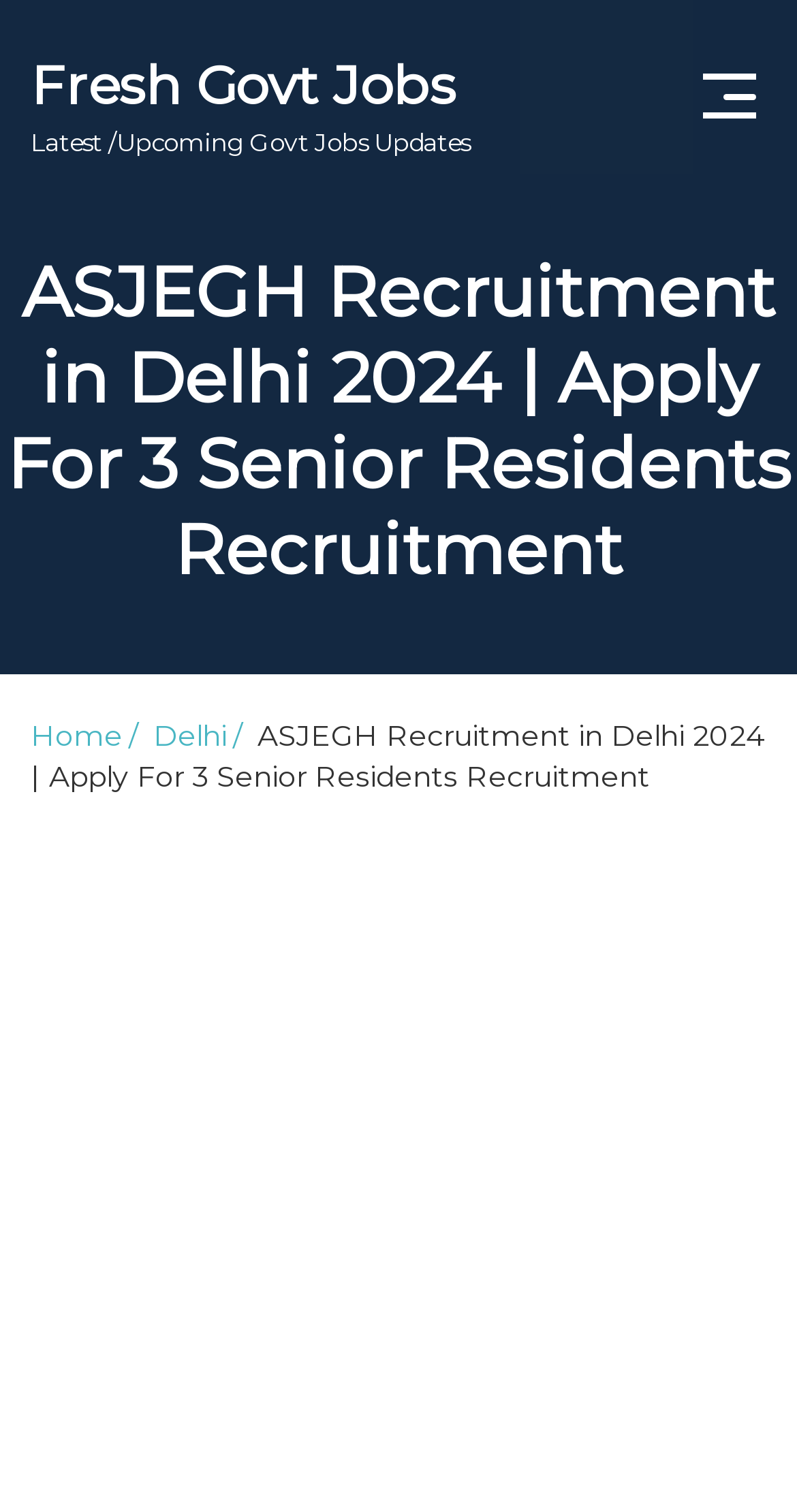Can you find the bounding box coordinates for the element to click on to achieve the instruction: "Read 'Savior of Divine Blood ~Draw Out 0.00000001% To Become the Strongest~'"?

None